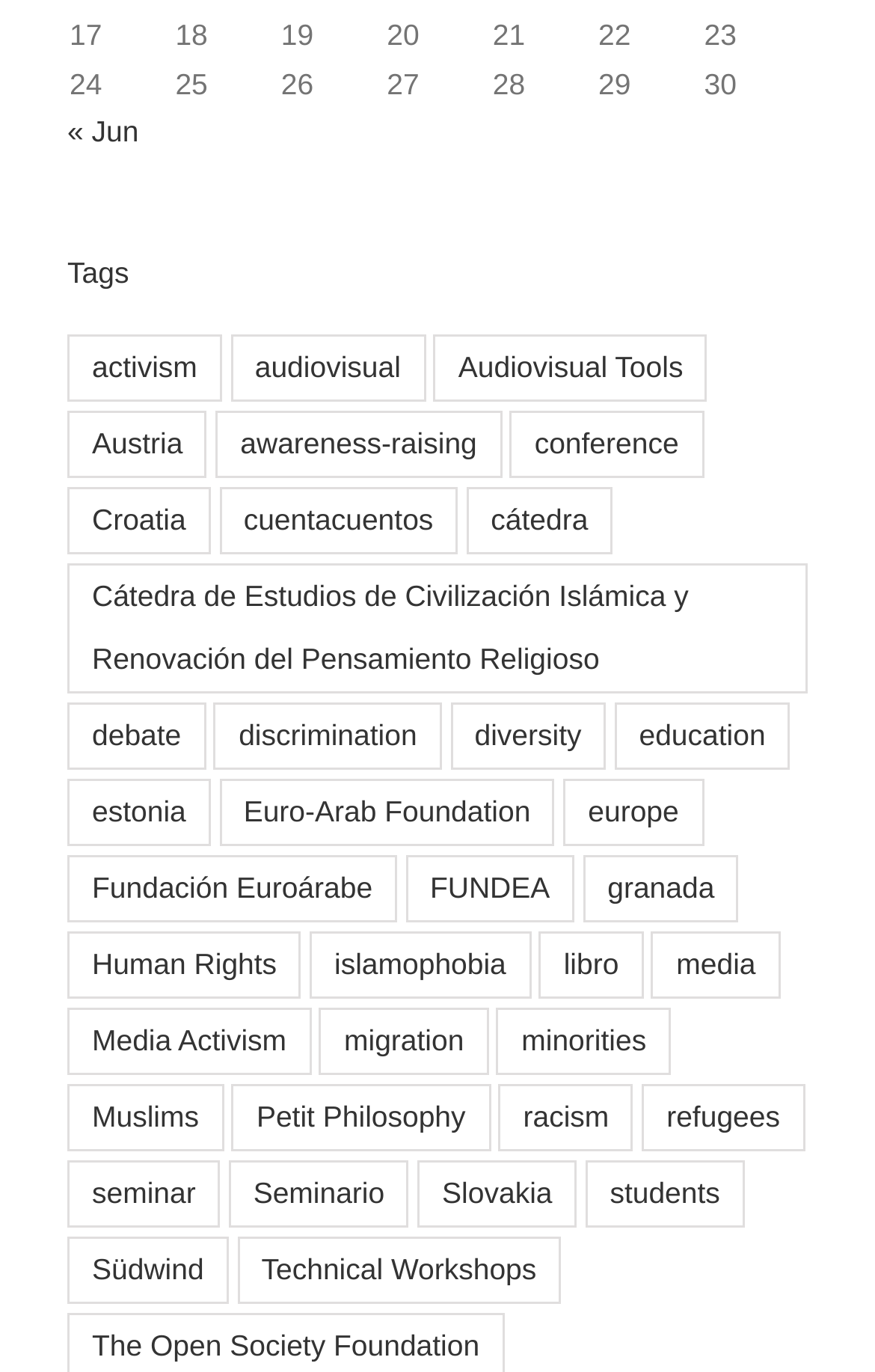Specify the bounding box coordinates of the area to click in order to follow the given instruction: "Click on the 'activism' tag."

[0.077, 0.243, 0.254, 0.292]